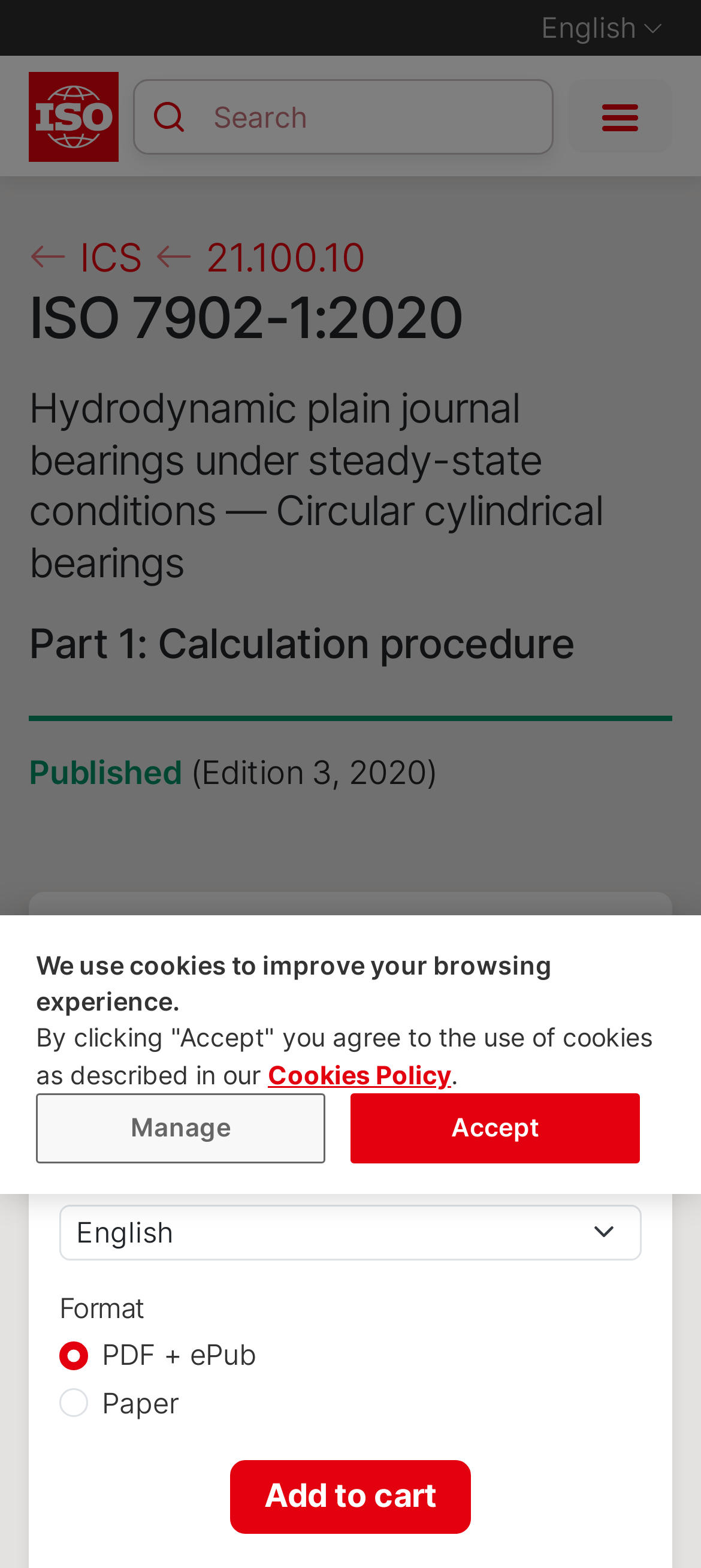What is the purpose of the button at the bottom of the page?
Please provide a single word or phrase based on the screenshot.

Add to cart